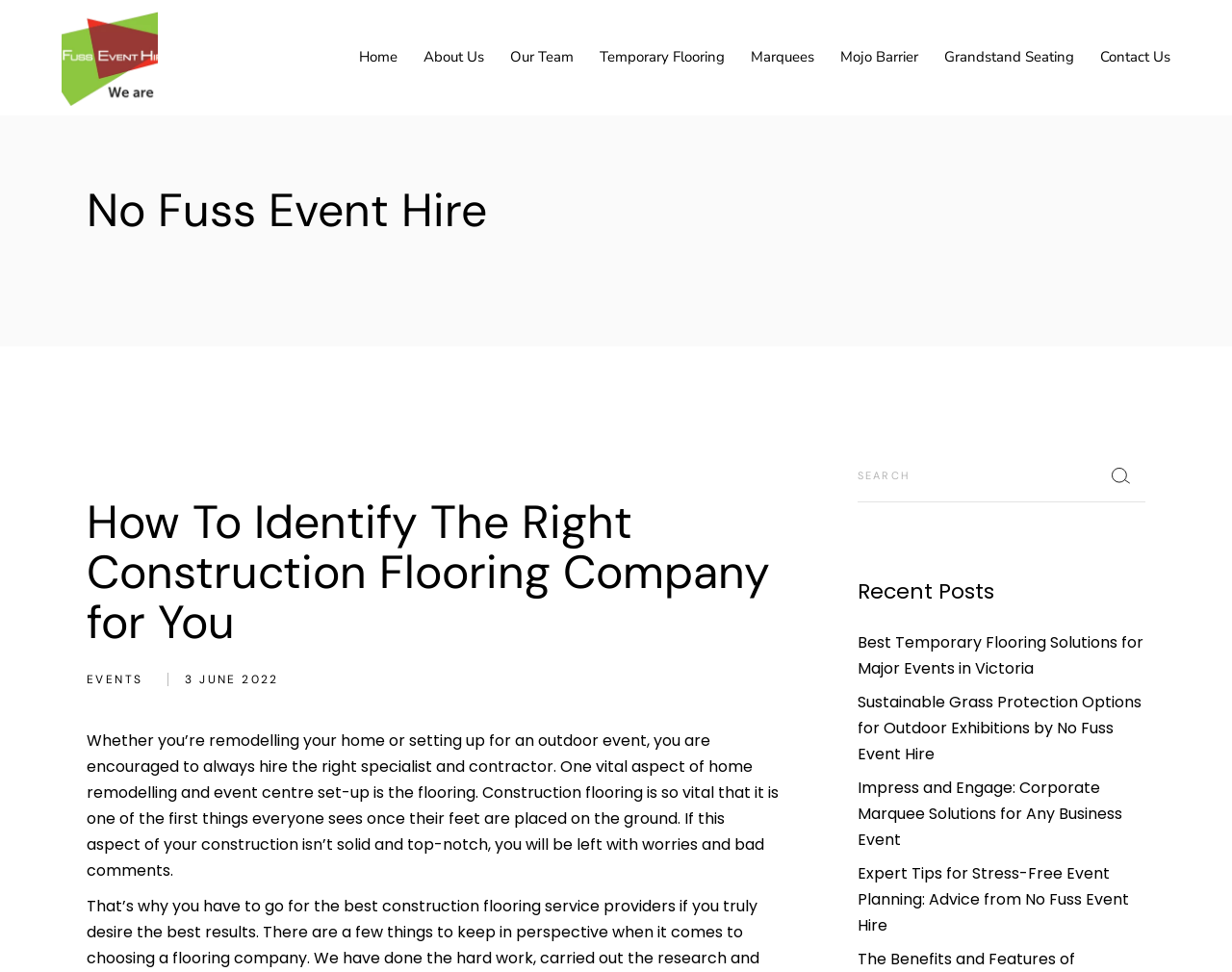What type of events does the company cater to?
Examine the image closely and answer the question with as much detail as possible.

The company appears to cater to outdoor events, as evidenced by the mention of 'outdoor event' in the content and the presence of links to 'Marquees' and 'Temporary Flooring' in the navigation menu.